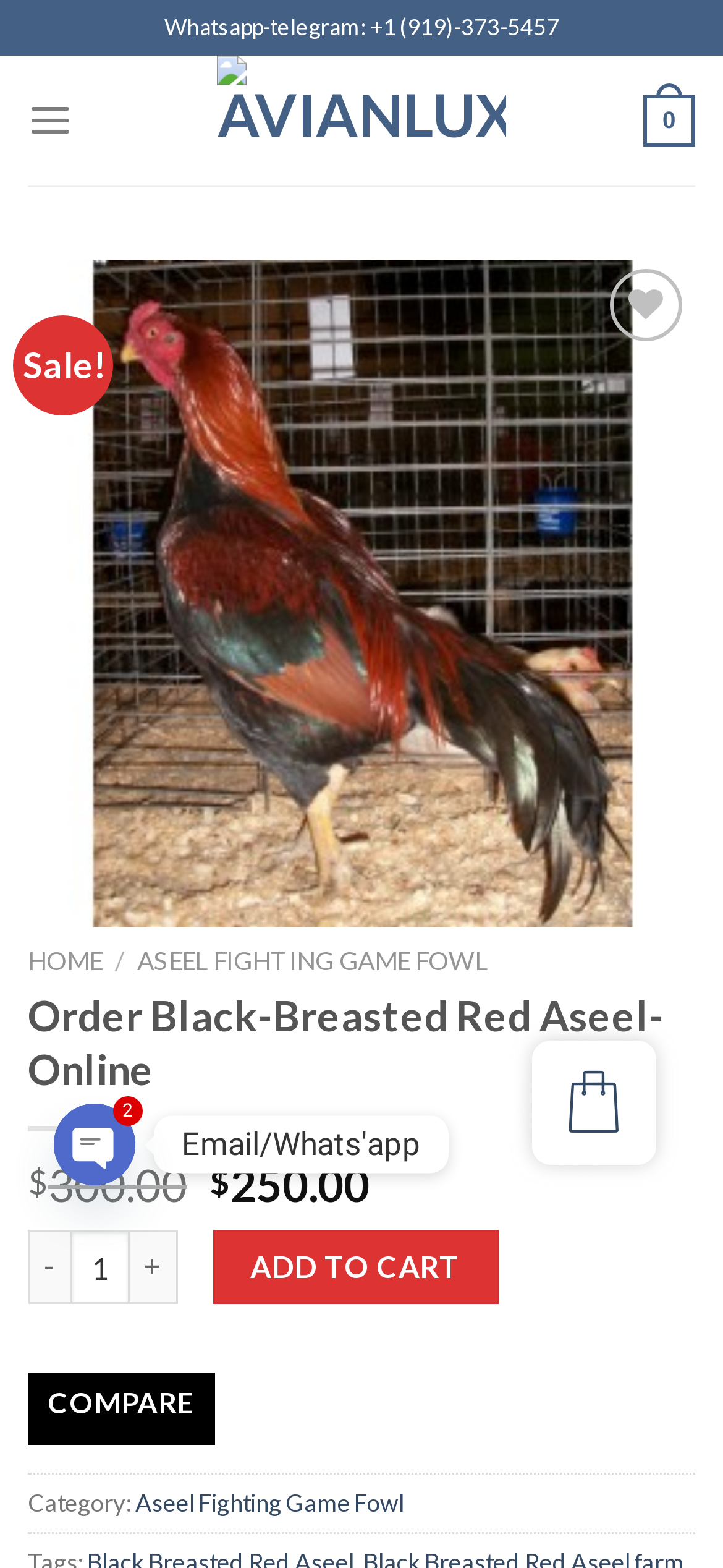Find the bounding box coordinates for the UI element that matches this description: "parent_node: Add to wishlist aria-label="Wishlist"".

[0.844, 0.172, 0.944, 0.217]